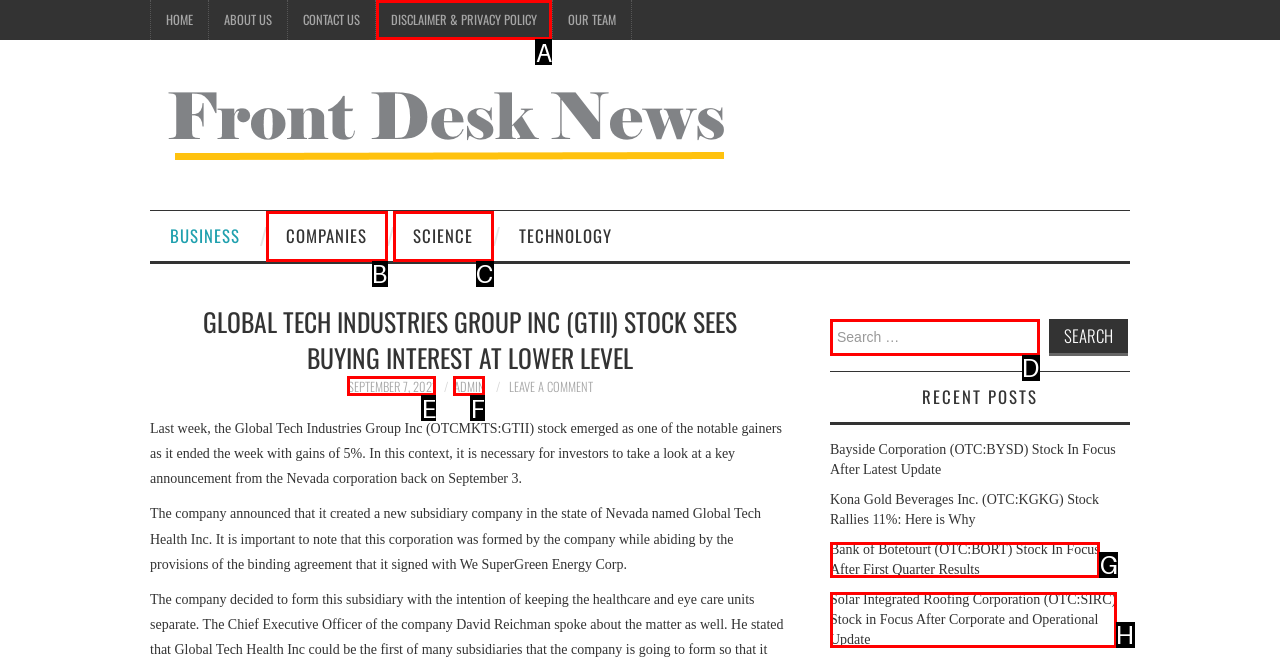Please indicate which option's letter corresponds to the task: View the DISCLAIMER & PRIVACY POLICY page by examining the highlighted elements in the screenshot.

A